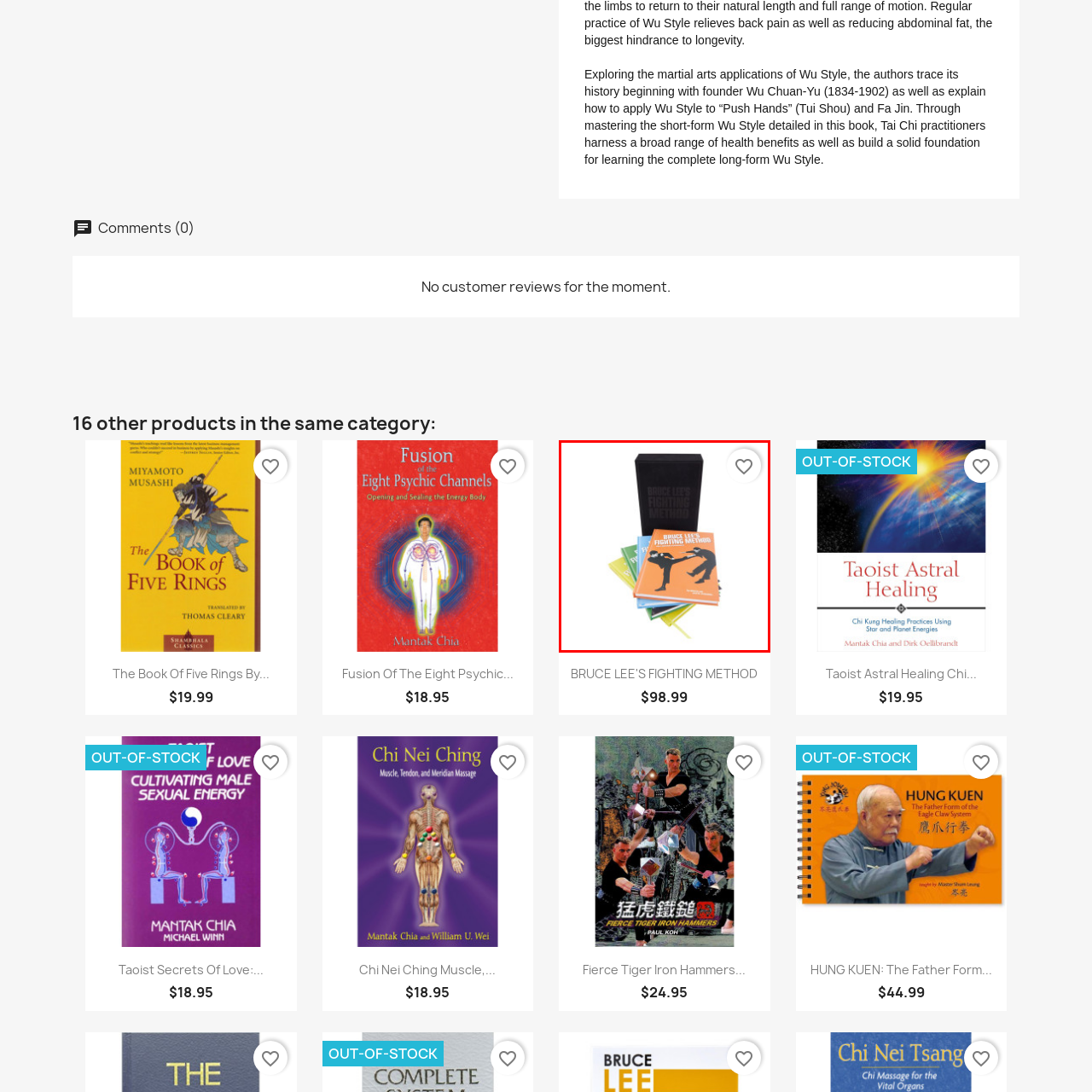Refer to the image encased in the red bounding box and answer the subsequent question with a single word or phrase:
What is the color of the box that houses the collection?

black